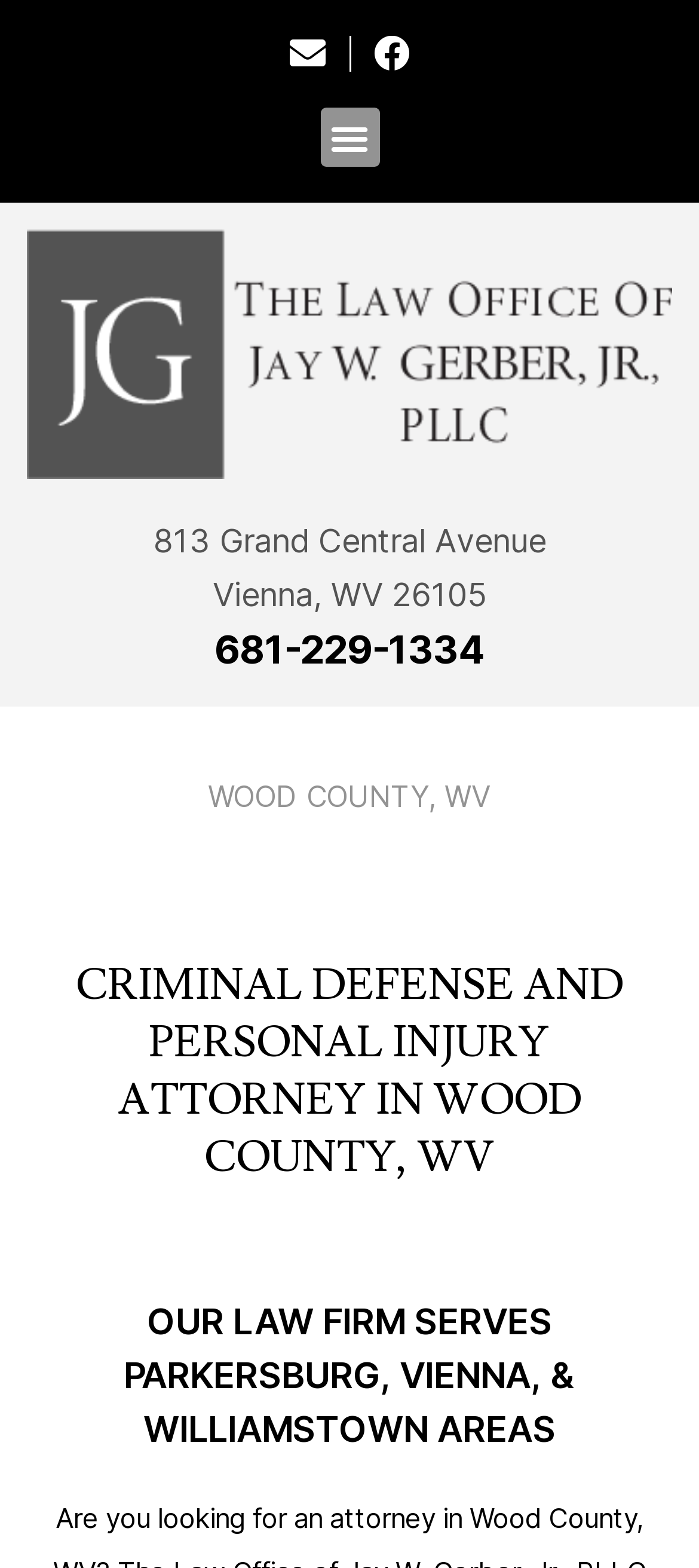What is the phone number of the law office?
Analyze the image and deliver a detailed answer to the question.

I found the phone number by looking at the link element with the bounding box coordinates [0.306, 0.399, 0.694, 0.429], which contains the text '681-229-1334'.